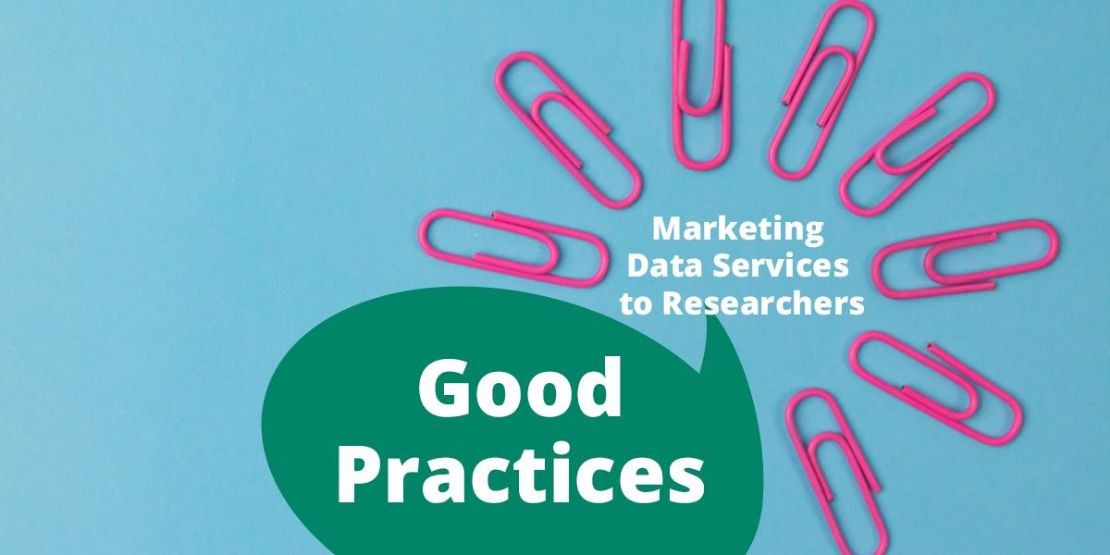What is the main topic of the image?
Using the visual information from the image, give a one-word or short-phrase answer.

Marketing data services